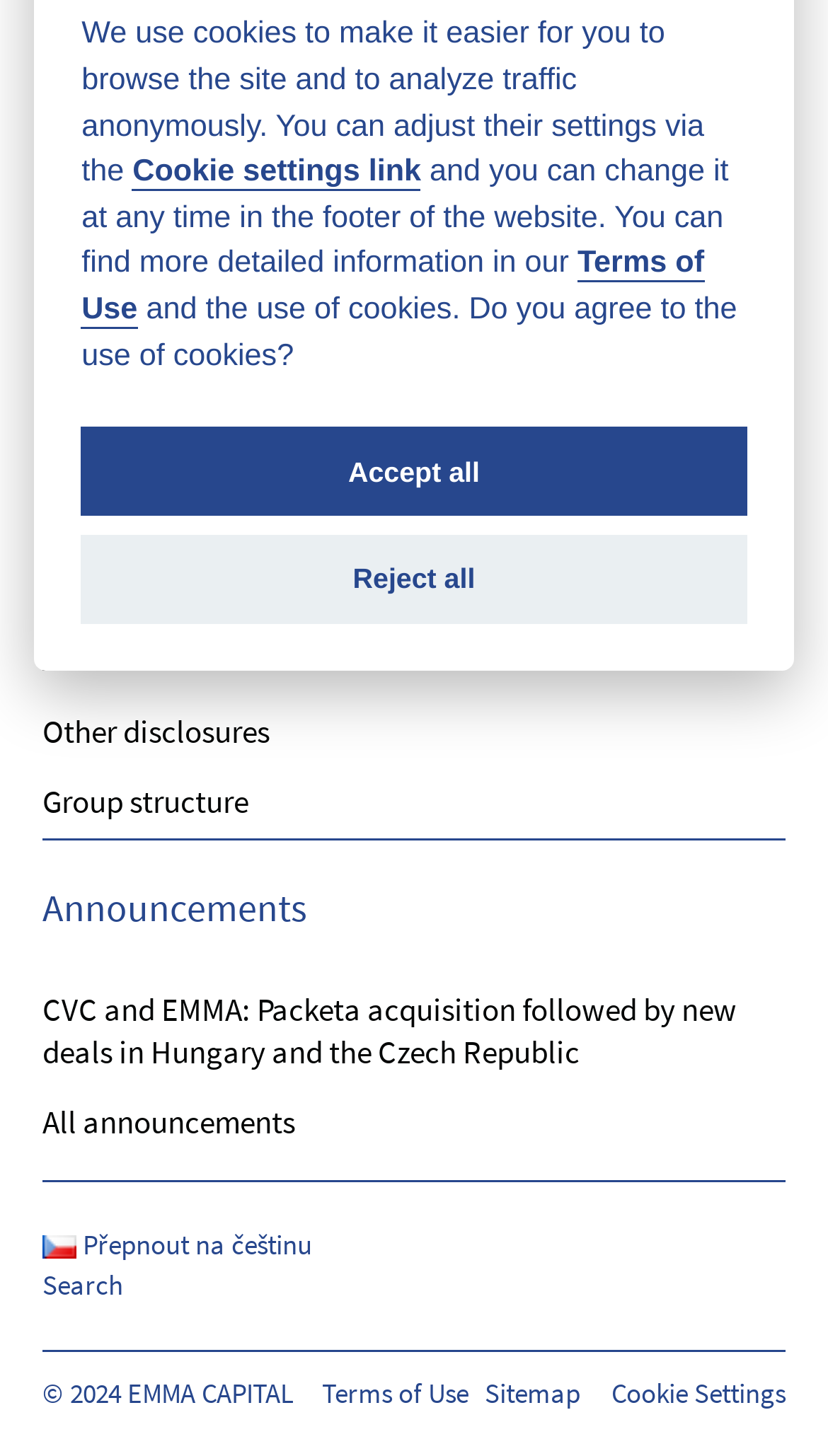Identify the bounding box coordinates for the UI element described as follows: "Cookie Settings". Ensure the coordinates are four float numbers between 0 and 1, formatted as [left, top, right, bottom].

[0.714, 0.943, 0.949, 0.971]